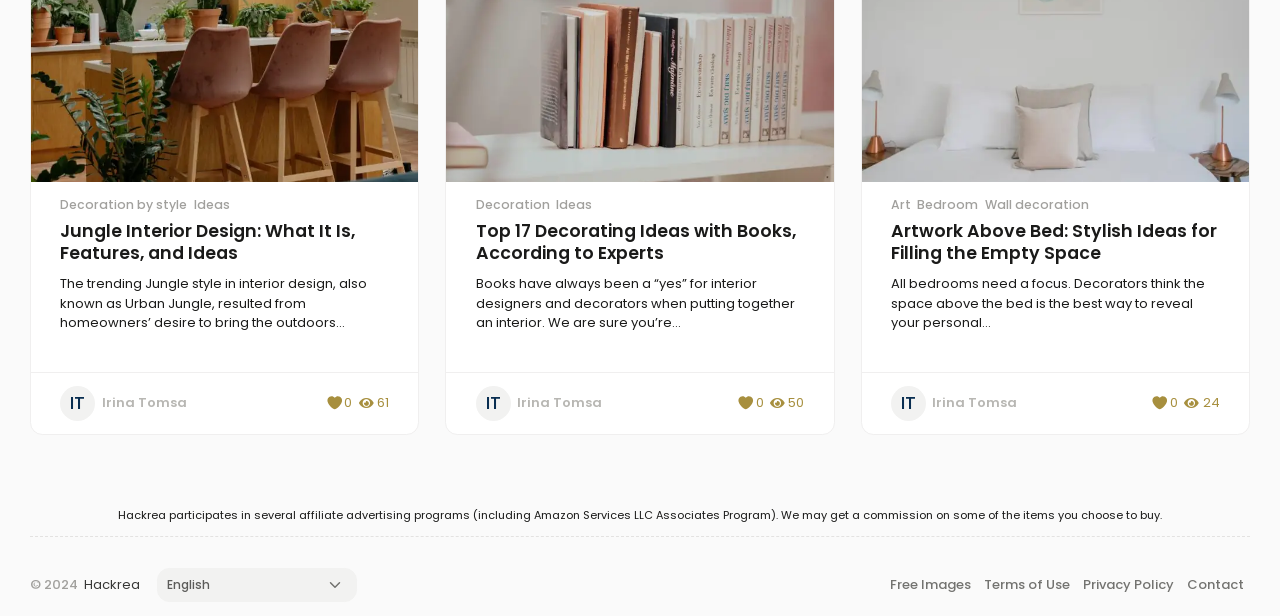Locate the bounding box of the UI element defined by this description: "Terms of Use". The coordinates should be given as four float numbers between 0 and 1, formatted as [left, top, right, bottom].

[0.763, 0.92, 0.841, 0.979]